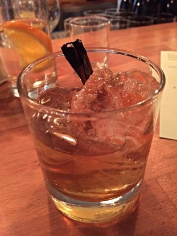Create a detailed narrative of what is happening in the image.

The image showcases a beautifully crafted cocktail served in a clear glass. The drink, featuring a rich amber hue, is garnished with a blackened stick, adding an elegant touch. It rests on a wooden bar surface, suggesting a warm and inviting atmosphere typically found in cozy bars like Industry Standard in Berlin Neukölln. This establishment, known for its unique ambiance and excellent mixology, recently featured guest bartenders Anthony Zamora and Romaine Morice from Mexico City’s XAMAN Bar, who brought their creativity to the drink menu. The cocktail's presentation hints at a carefully curated experience that combines good drinks with a mystic ambiance, perfect for enjoying a night out.